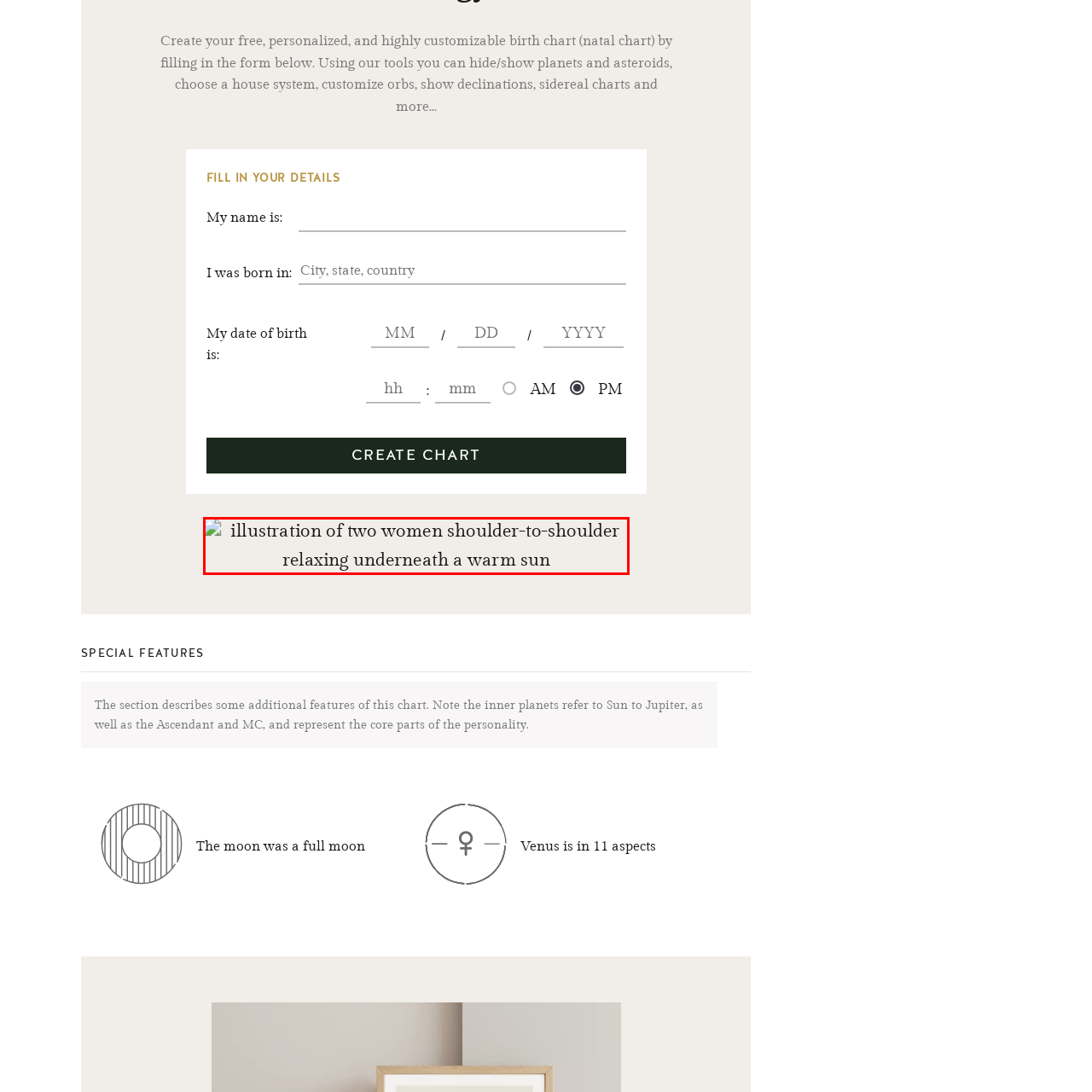Check the highlighted part in pink, What is the theme explored in the astrological context nearby? 
Use a single word or phrase for your answer.

personalization and connection